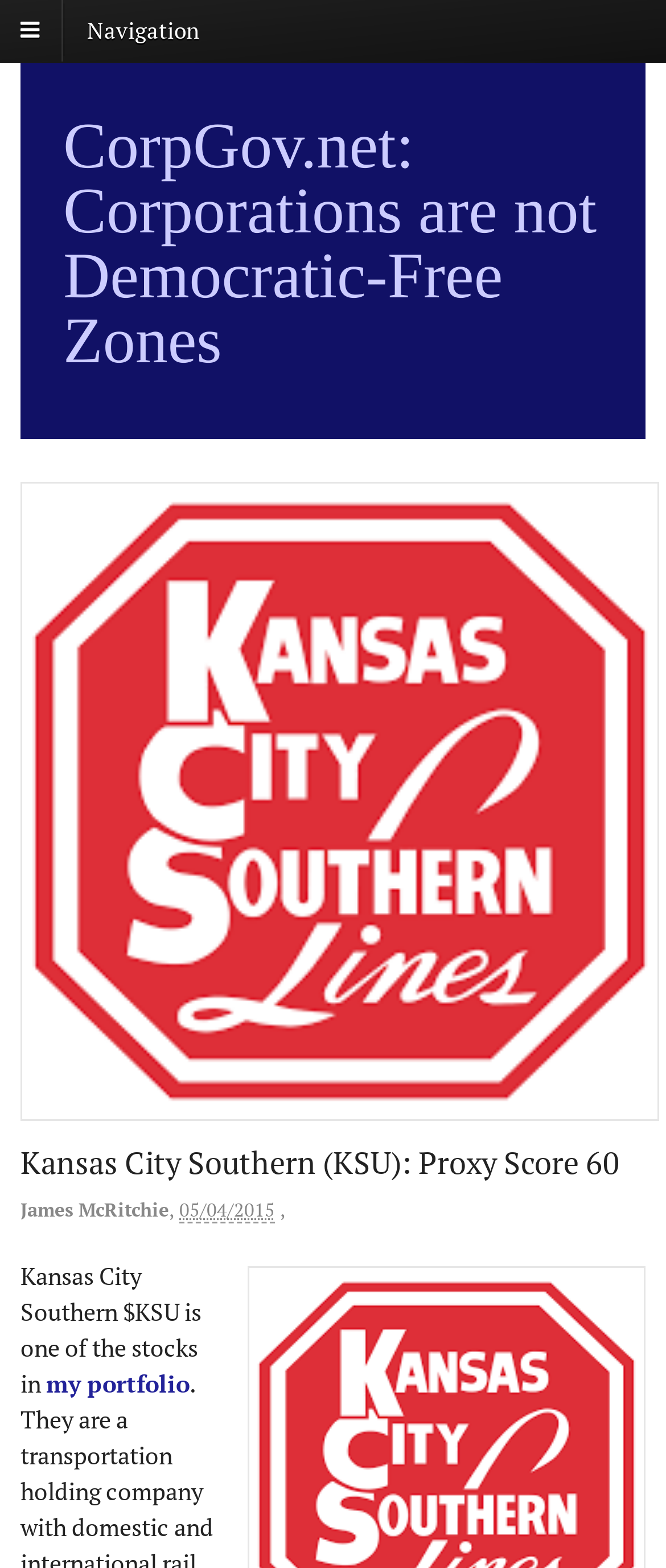Please give a one-word or short phrase response to the following question: 
Who is the author of the article?

James McRitchie